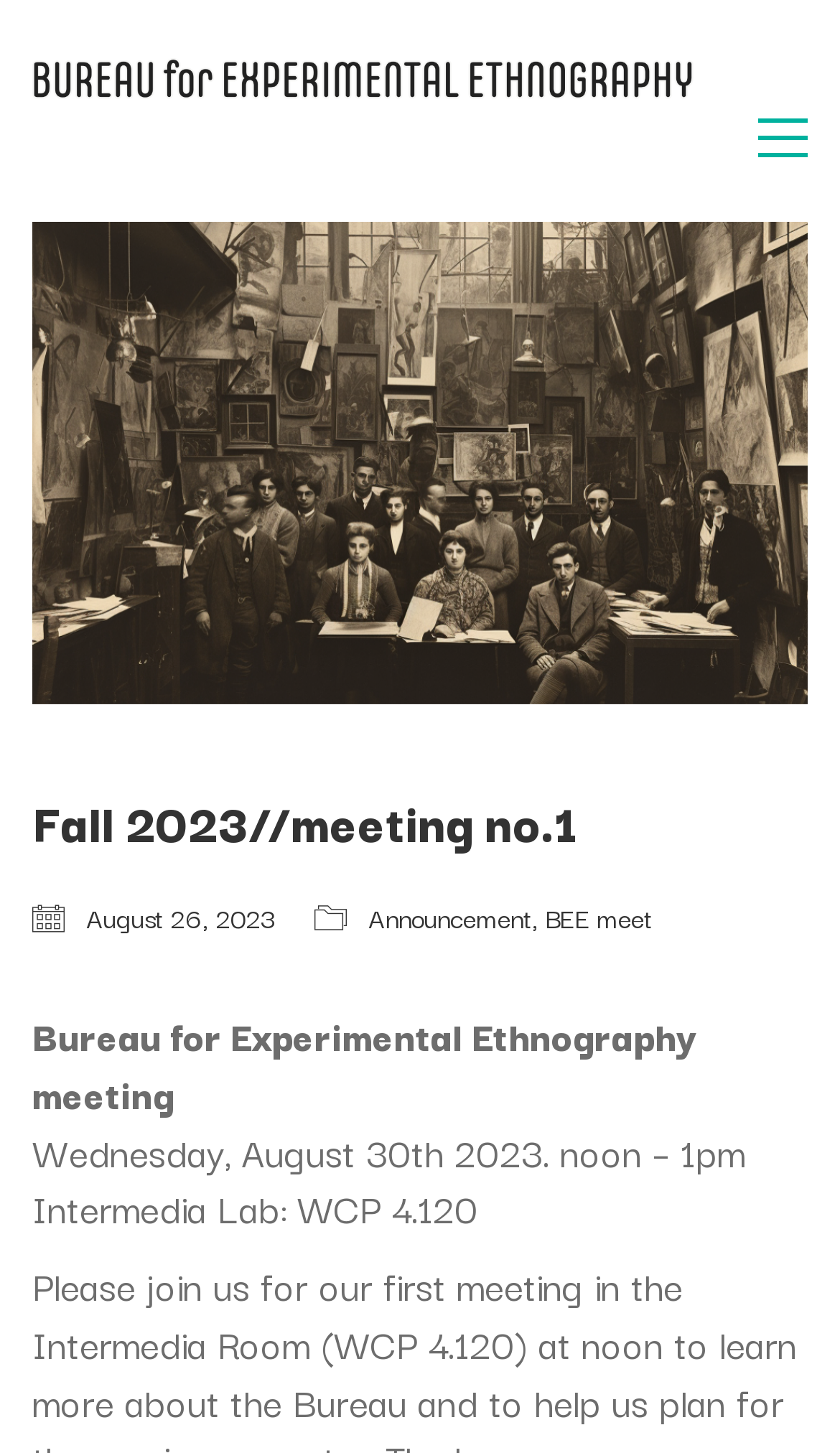What is the name of the organization holding the meeting?
Offer a detailed and exhaustive answer to the question.

I found the answer by looking at the text 'Bureau for Experimental Ethnography' which is located at the top of the page and is also an image.